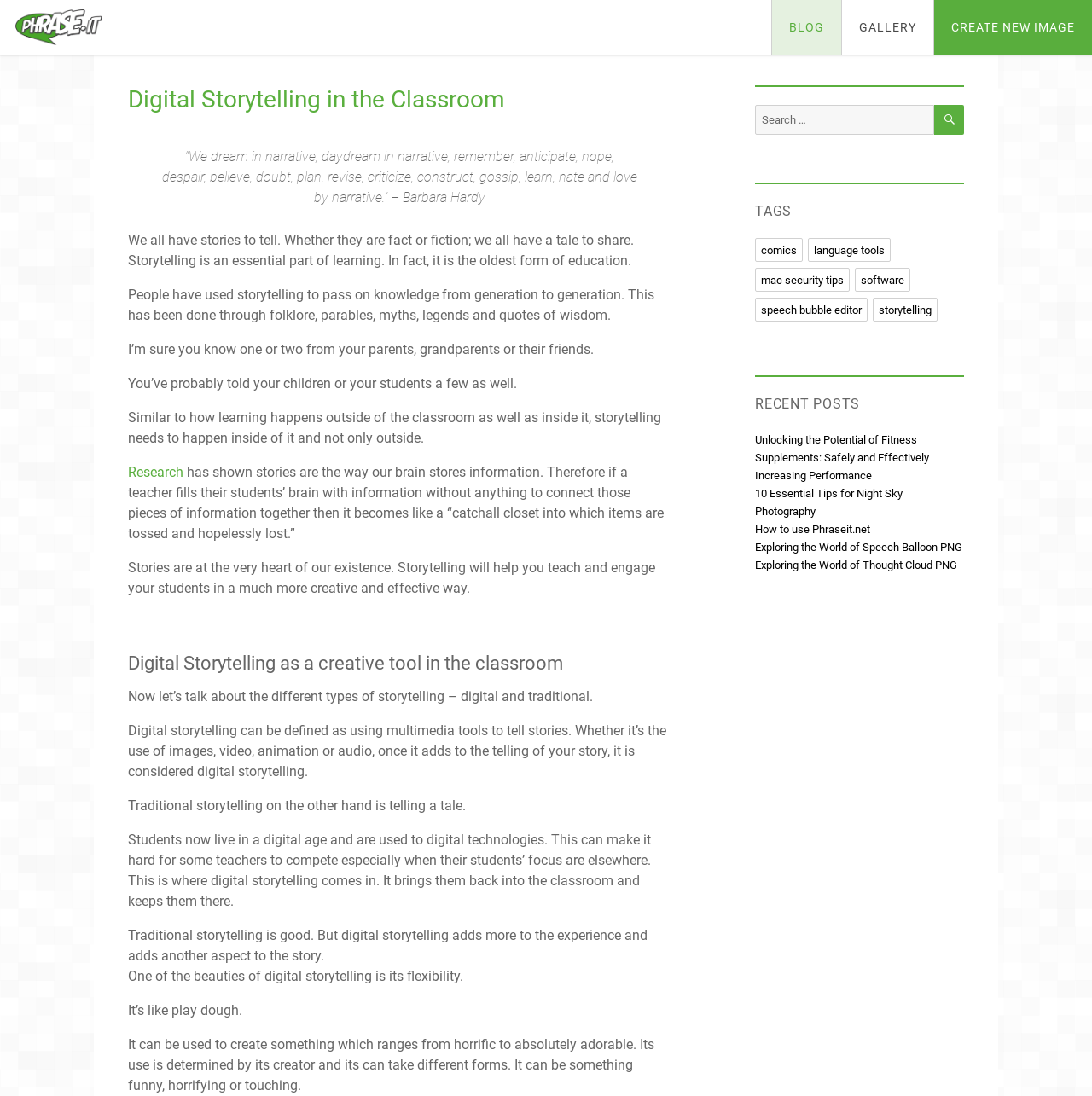Locate the bounding box coordinates of the element you need to click to accomplish the task described by this instruction: "Learn about who we are".

None